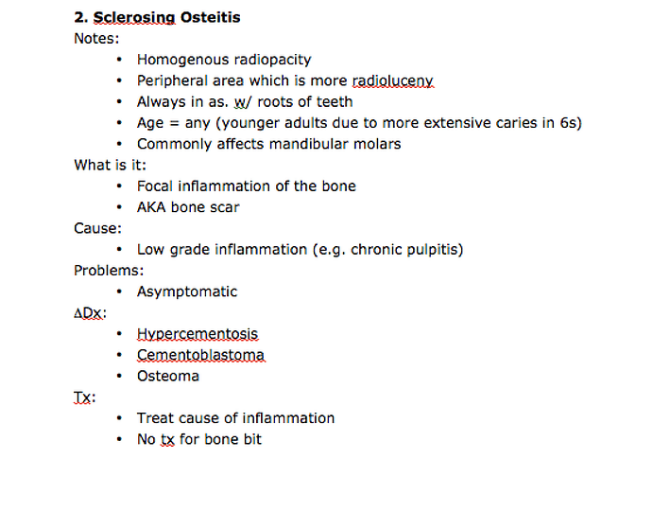Create an extensive caption that includes all significant details of the image.

The image presents a detailed chart titled "Sclerosing Osteitis," which outlines important aspects of this condition. It includes key notes such as the characteristic "homogenous radiopacity" and the presence of a "peripheral area" with increased radiolucency, often associated with the roots of teeth. 

The section labeled "What is it?" clarifies that sclerosing osteitis is a focal inflammation of the bone, also referred to as a bone scar. The possible causes are noted as low-grade inflammation, typically resulting from chronic conditions like pulpitis. The problems related to this condition are described as generally asymptomatic.

Under the "ΔDx" (Differential Diagnosis) section, related conditions such as Hypercementosis, Cementoblastoma, and Osteoma are identified. Finally, the treatment recommendations indicate a focus on addressing the underlying cause of inflammation, with the note that there is no treatment specifically for the bone itself. 

Overall, the image functions as a concise educational resource for understanding sclerosing osteitis, its characteristics, related conditions, and treatment approaches.